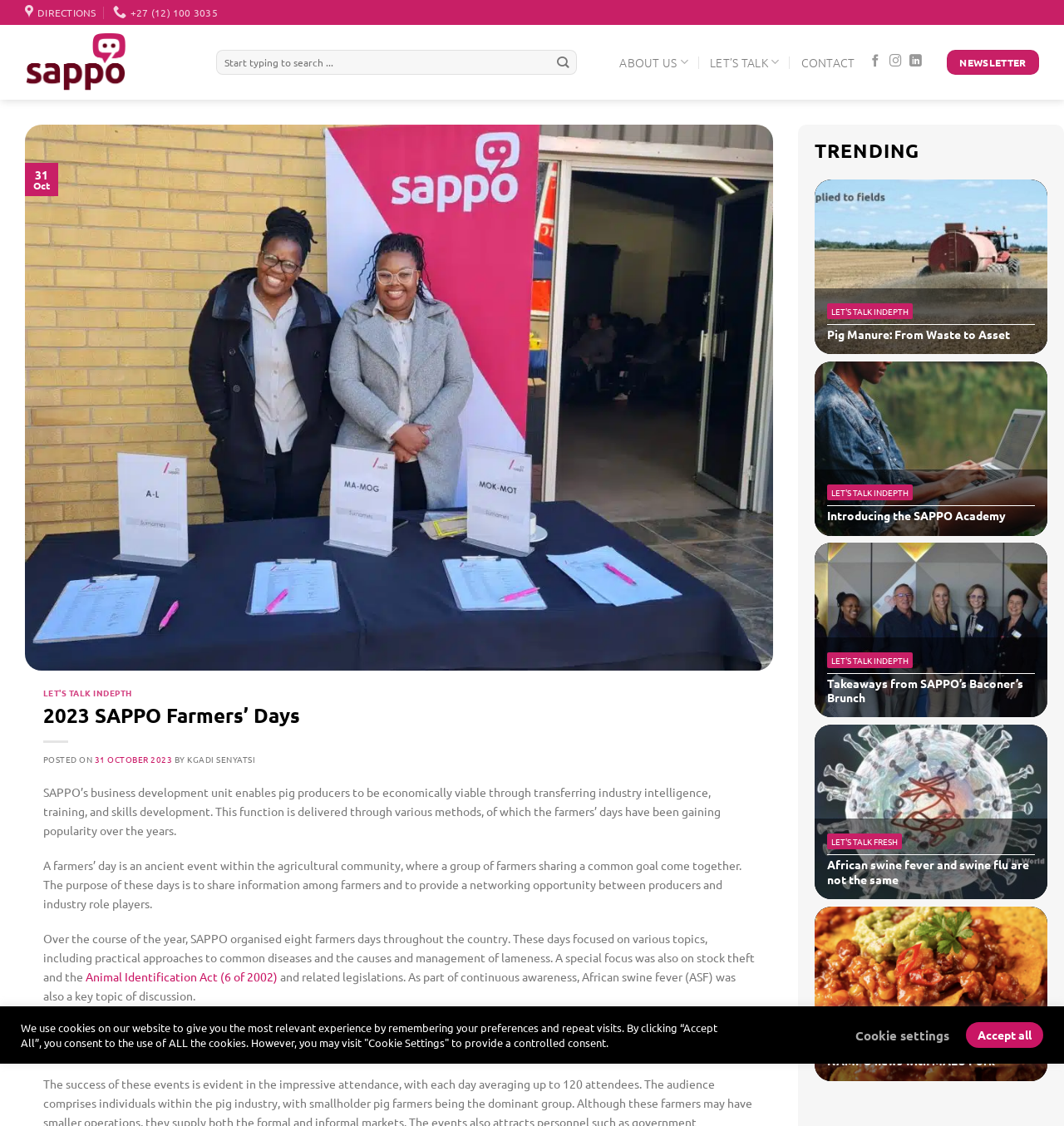Identify the bounding box coordinates of the element that should be clicked to fulfill this task: "Search for something". The coordinates should be provided as four float numbers between 0 and 1, i.e., [left, top, right, bottom].

[0.203, 0.044, 0.544, 0.067]